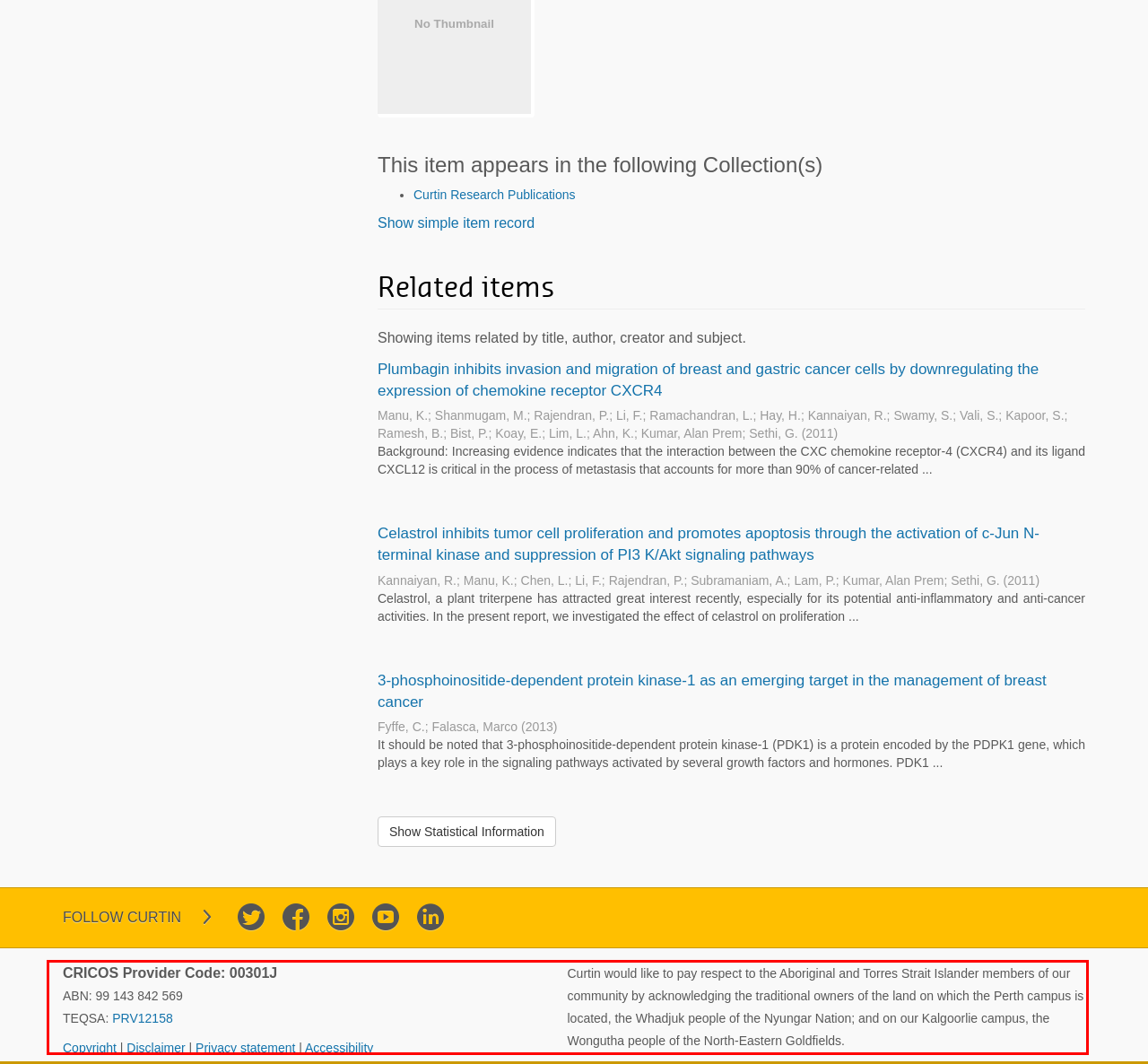You have a screenshot of a webpage with a red bounding box. Identify and extract the text content located inside the red bounding box.

Curtin would like to pay respect to the Aboriginal and Torres Strait Islander members of our community by acknowledging the traditional owners of the land on which the Perth campus is located, the Whadjuk people of the Nyungar Nation; and on our Kalgoorlie campus, the Wongutha people of the North-Eastern Goldfields.